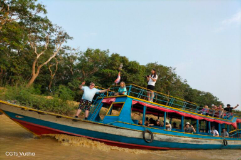Create an exhaustive description of the image.

This vibrant image captures a lively scene on a colorful boat navigating through a river, likely in Cambodia. The boat is filled with passengers, some of whom are joyfully waving and posing for photos, exuding a sense of excitement and adventure. Lush greenery lines the banks of the river, hinting at the beautiful natural surroundings typical of the region. The setting suggests a unique tour experience, possibly related to the bicycle tour described on the webpage, which includes a visit to impressive flooding villages and a boat ride to explore local life and the flooded forest. The image beautifully encapsulates the spirit of exploration and connection with nature, enhancing the overall appeal of the tour being offered.